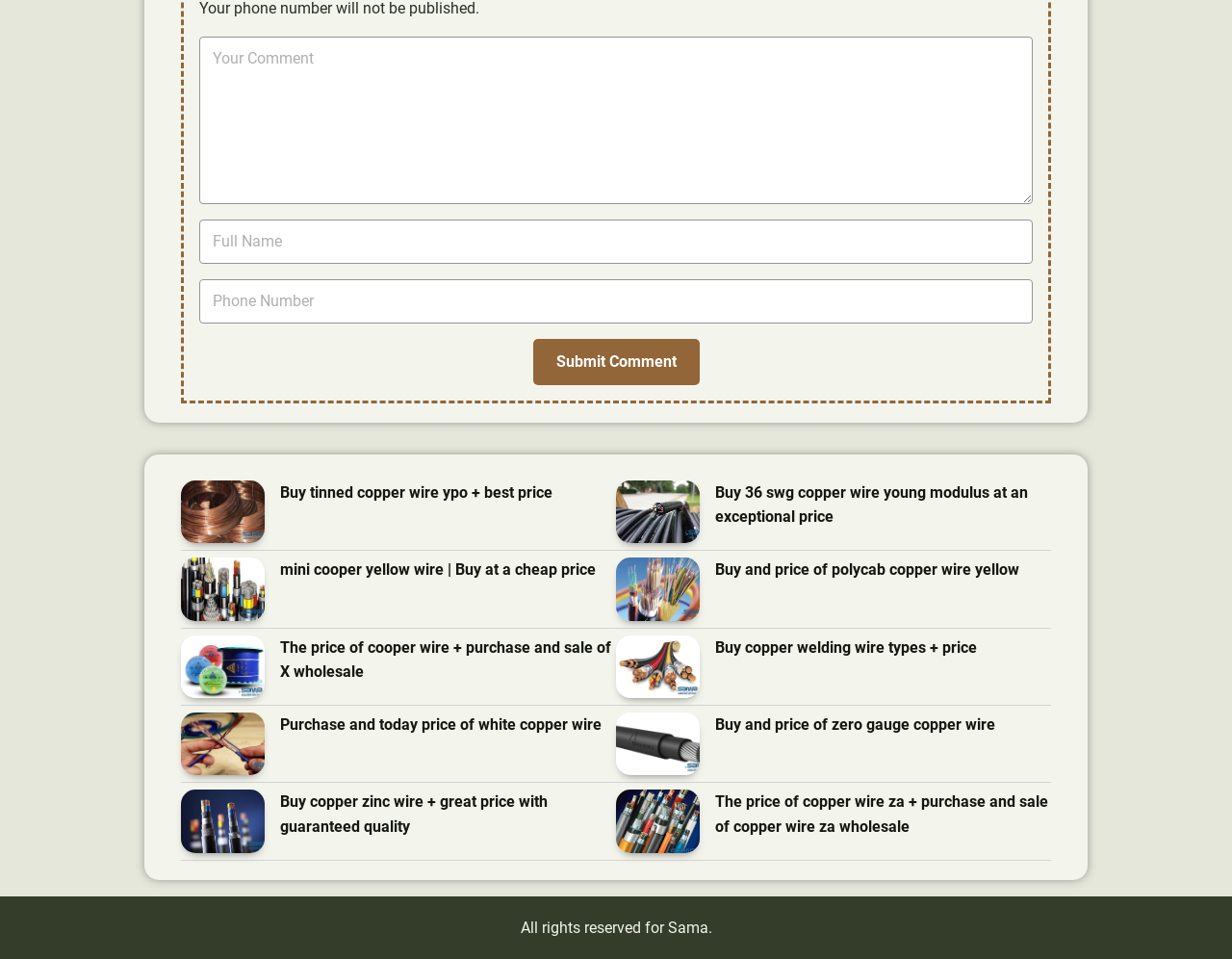Please determine the bounding box coordinates for the element with the description: "name="comment" placeholder="Your Comment"".

[0.162, 0.038, 0.838, 0.213]